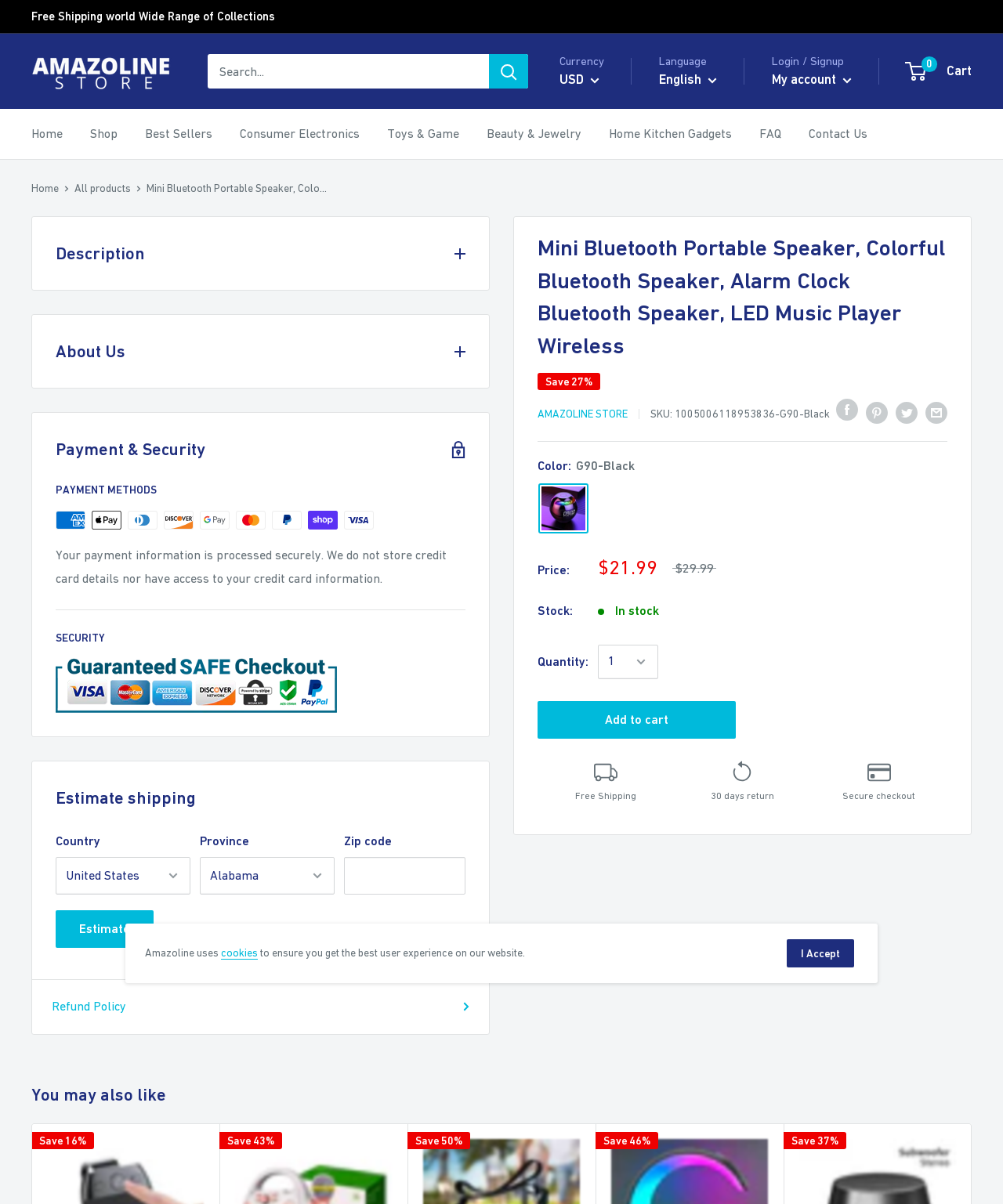Give a succinct answer to this question in a single word or phrase: 
What is the price of the product?

$21.99